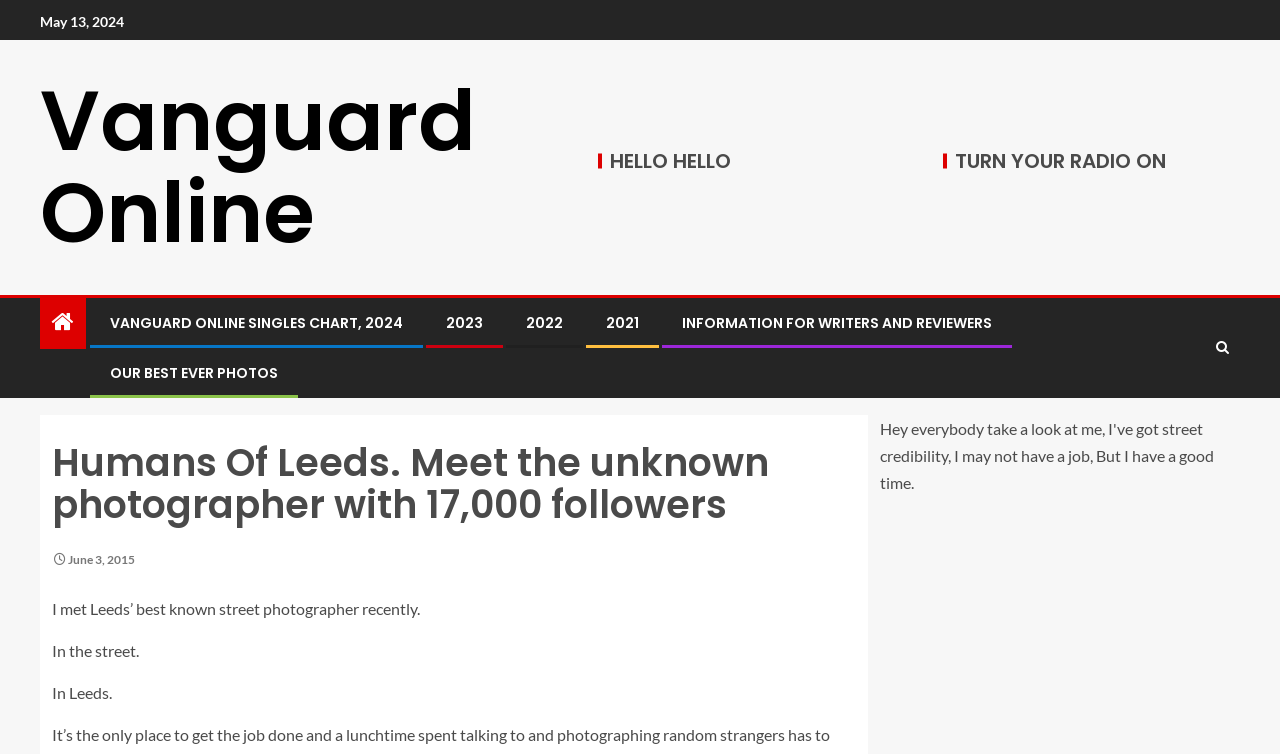Answer the question using only a single word or phrase: 
What is the type of photographer mentioned in the article?

Street photographer